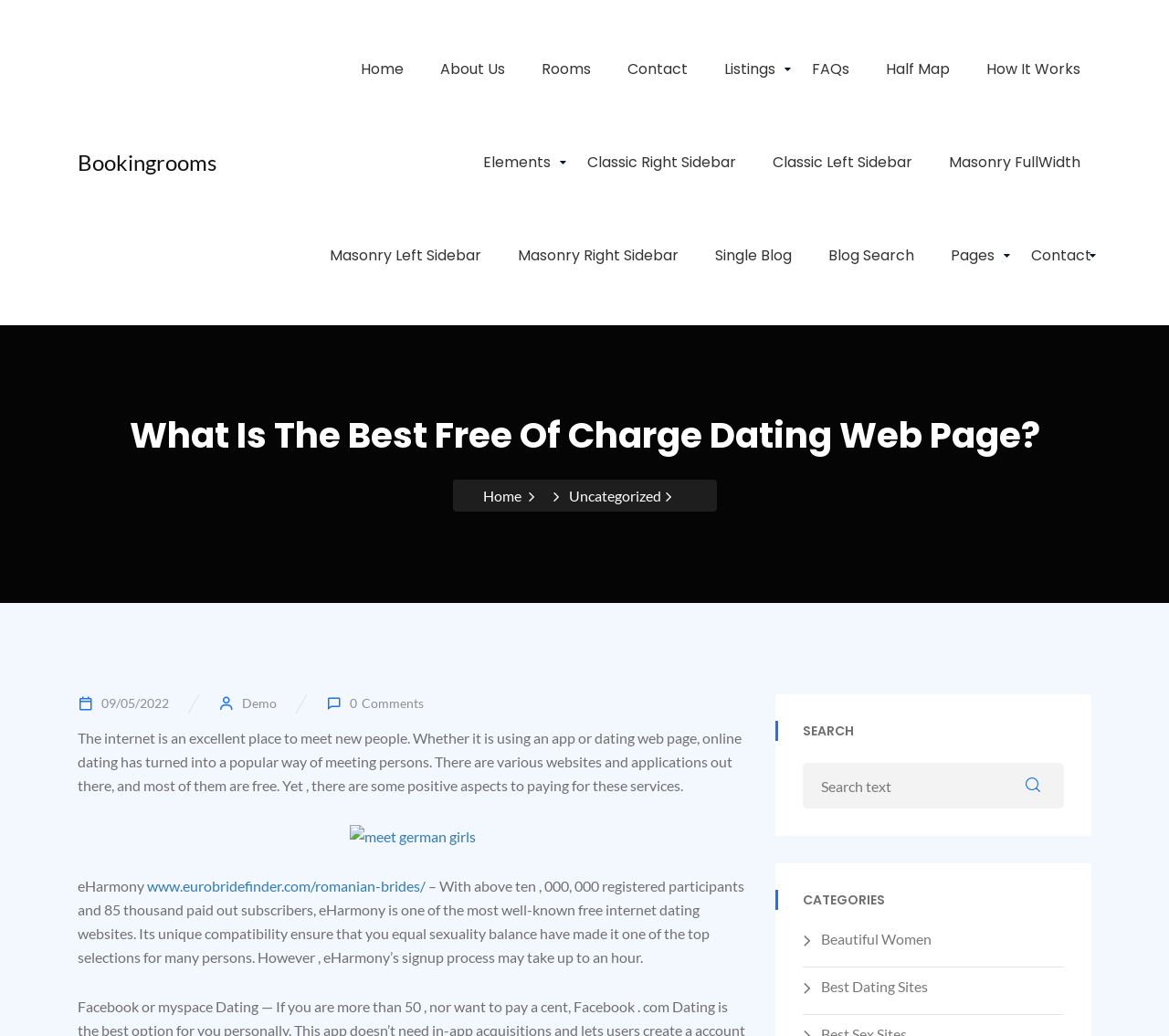Using the information in the image, give a detailed answer to the following question: What is the purpose of the search bar on this webpage?

The search bar is located in the middle of the webpage and has a search box and a search button. Its purpose is to allow users to search the website for specific content, such as articles or categories.